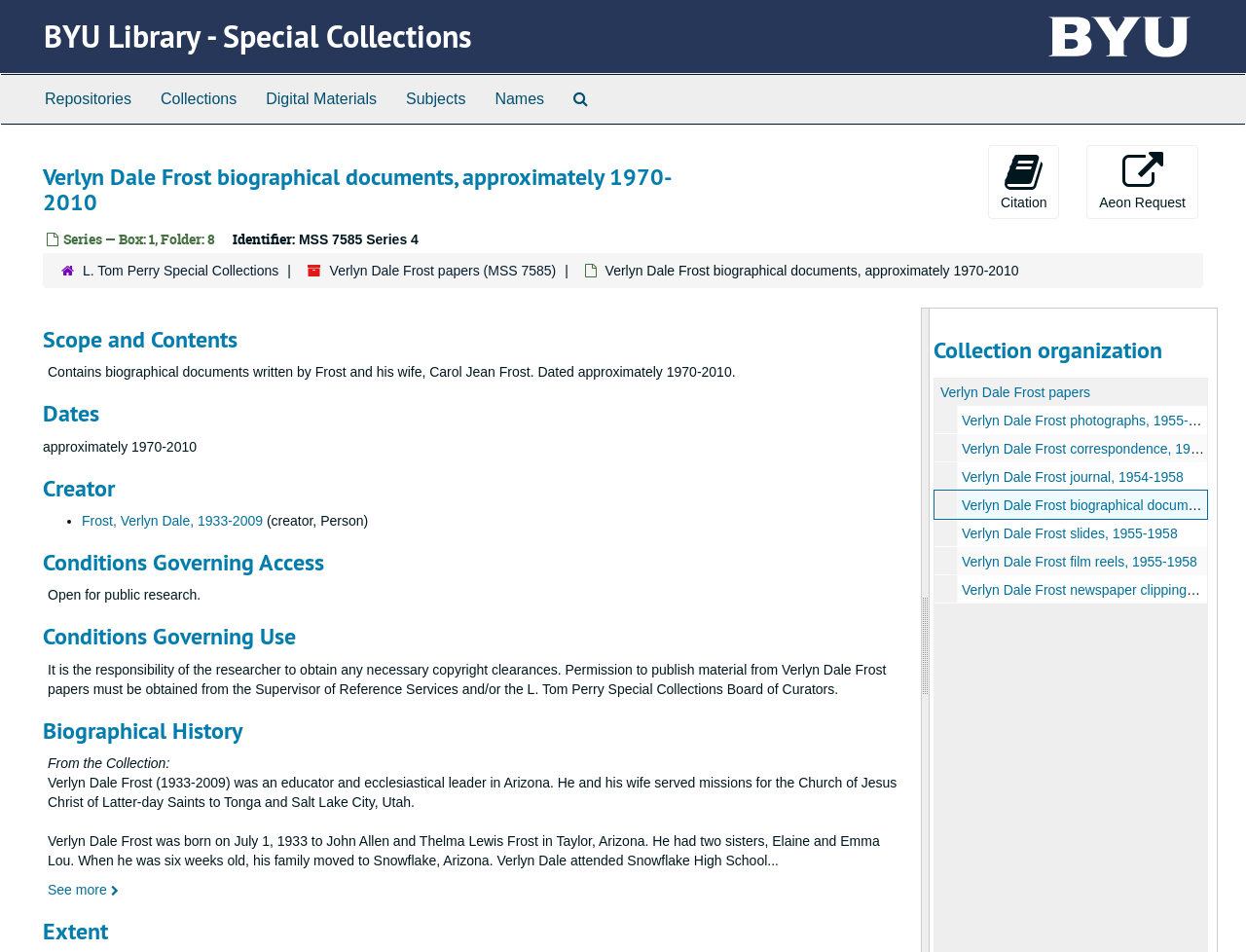Can you identify and provide the main heading of the webpage?

BYU Library - Special Collections